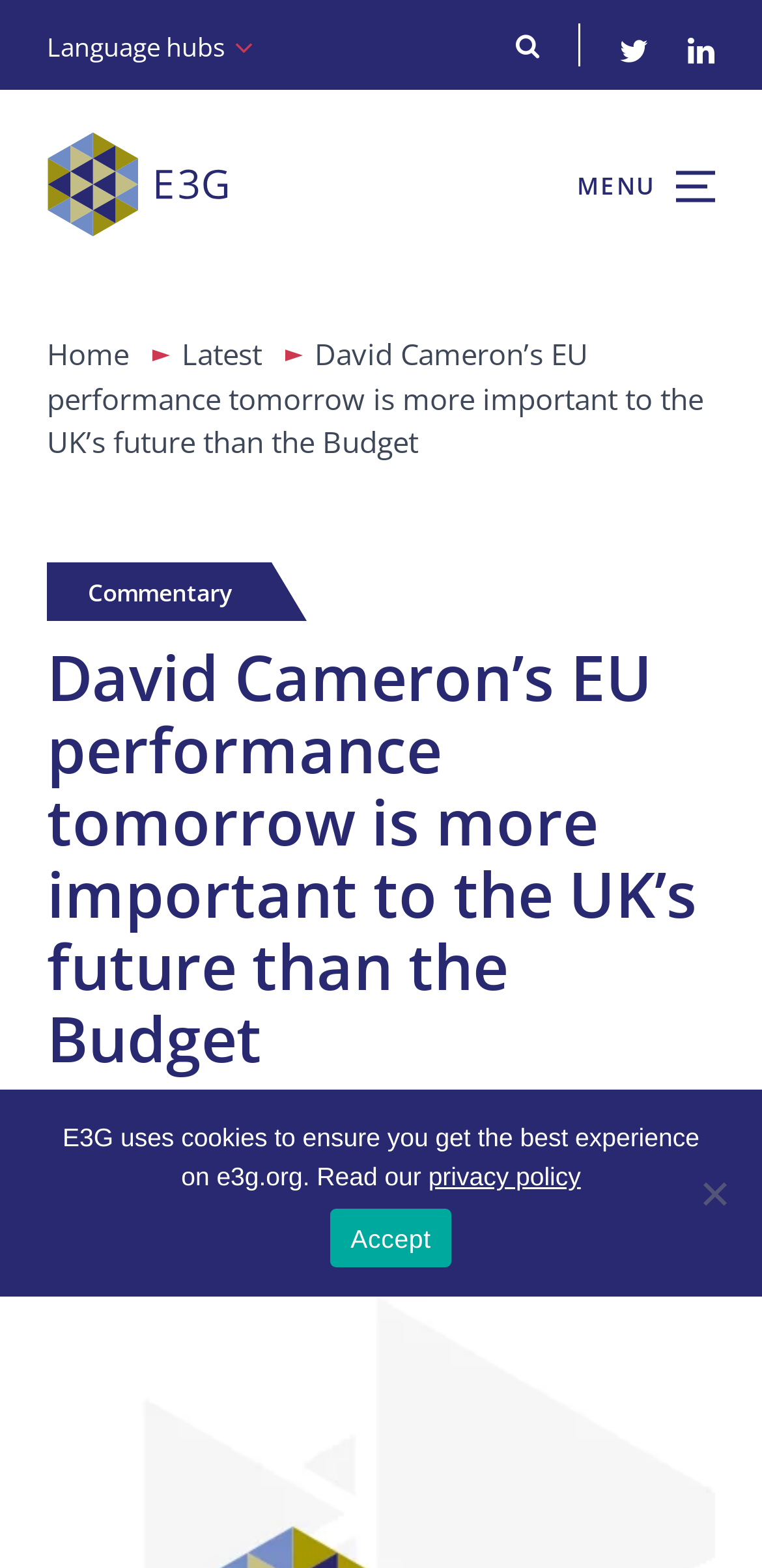Show me the bounding box coordinates of the clickable region to achieve the task as per the instruction: "Share the article".

[0.062, 0.706, 0.144, 0.727]